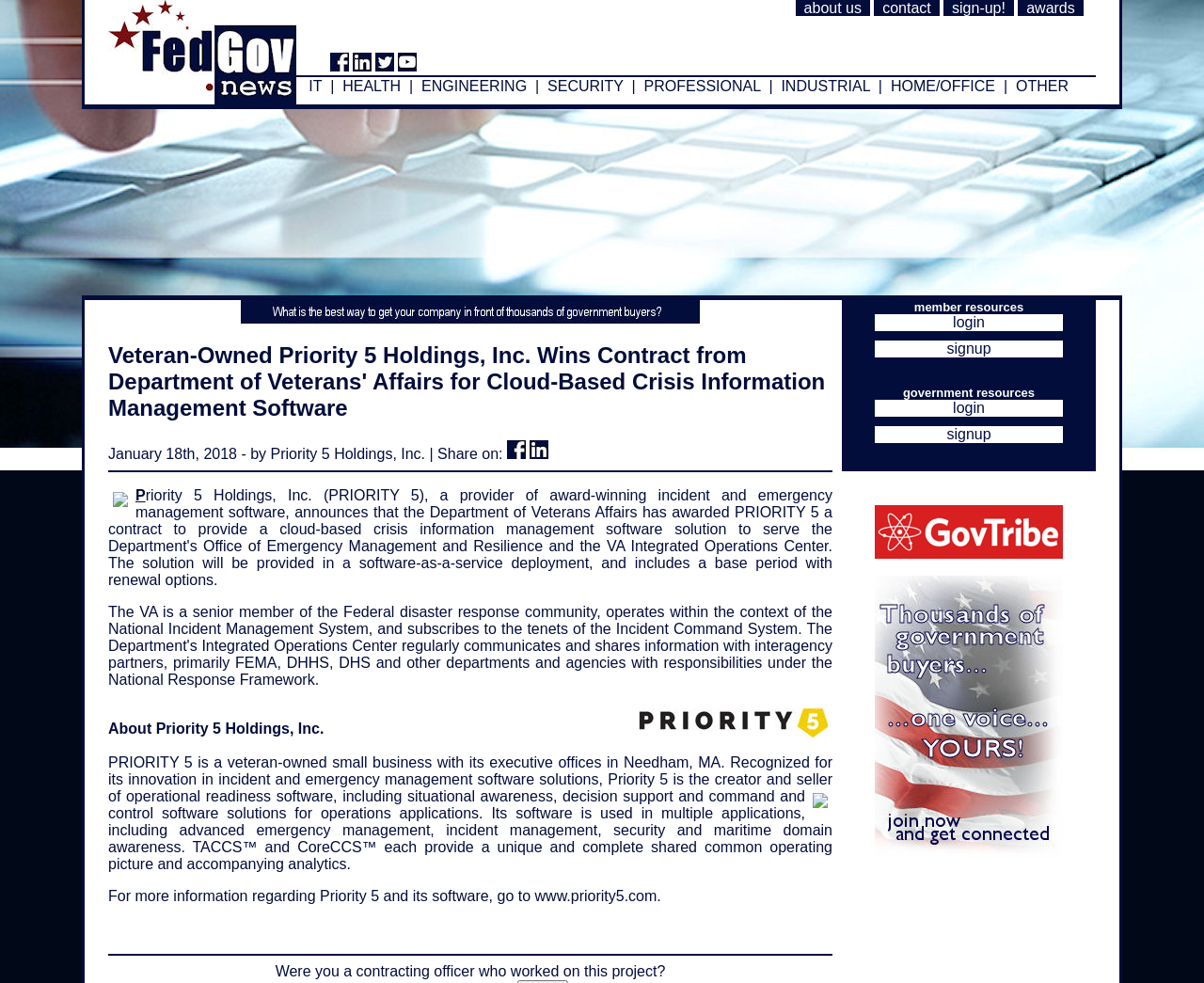Create an elaborate caption that covers all aspects of the webpage.

The webpage is about FedGov.NEWS, with a focus on Veteran-Owned Priority 5 Holdings, Inc. winning a contract from the Department of Veterans' Affairs for cloud-based crisis information management software. 

At the top of the page, there is a navigation menu with links to "about us", "contact", "sign-up!", "awards", and several categories including "IT", "HEALTH", "ENGINEERING", "SECURITY", "PROFESSIONAL", "INDUSTRIAL", "HOME/OFFICE", and "OTHER". 

Below the navigation menu, there is a large section dedicated to the news article about Priority 5 Holdings, Inc. winning the contract. The article has a title, a date "January 18th, 2018", and a brief summary. There are also social media sharing links and a separator line below the summary.

The main content of the article is divided into several sections. The first section describes Priority 5 Holdings, Inc. as a veteran-owned small business with its executive offices in Needham, MA. The second section provides more information about the company's software solutions, including situational awareness, decision support, and command and control software solutions.

There is an image on the right side of the page, and a section below the image with a call-to-action to visit the company's website for more information. 

At the bottom of the page, there is a separator line, followed by a question asking if the user was a contracting officer who worked on this project. Below this question, there is a section with links to "member resources" and "government resources", as well as login and signup options.